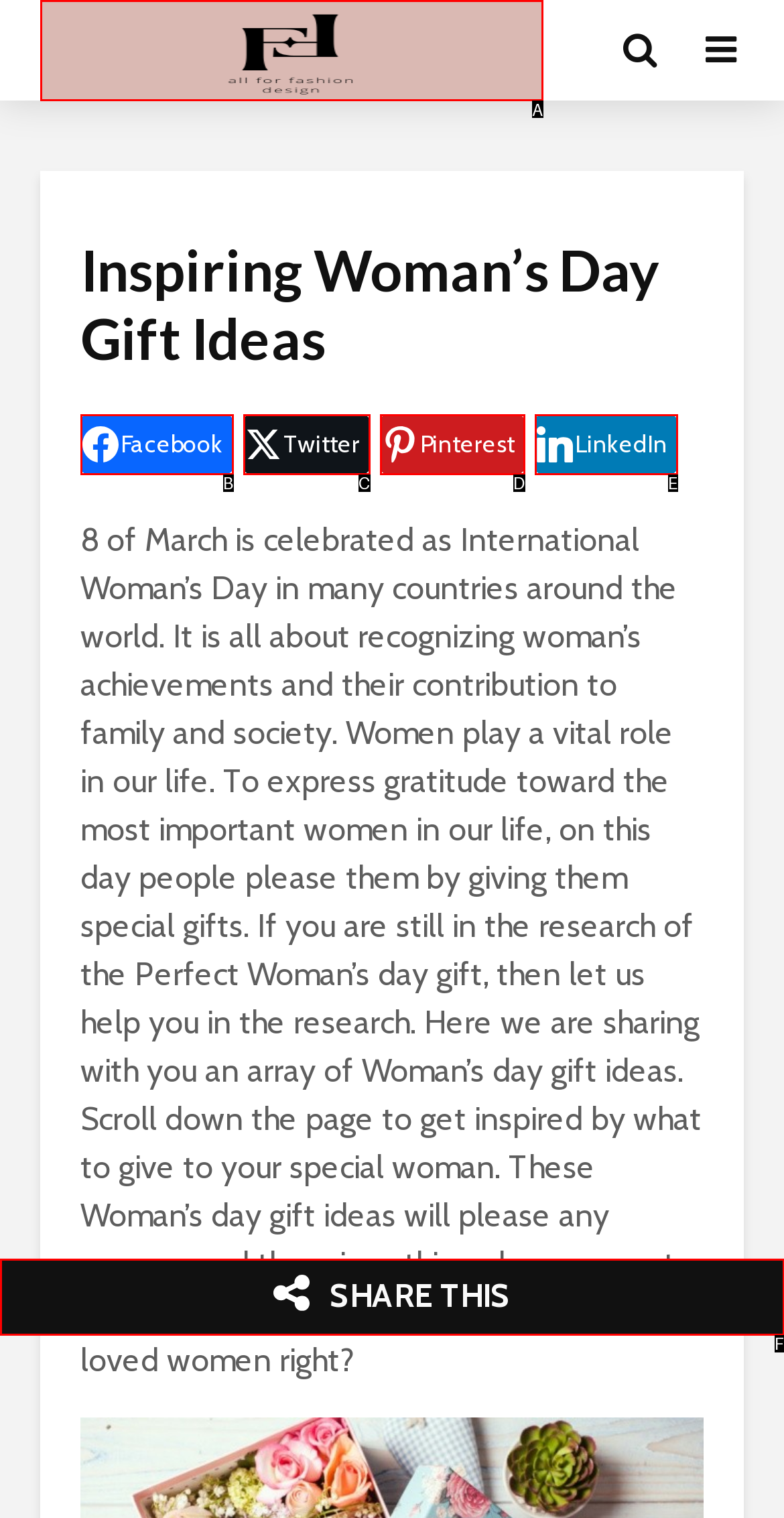Given the description: alt="ALL FOR FASHION DESIGN", identify the matching HTML element. Provide the letter of the correct option.

A